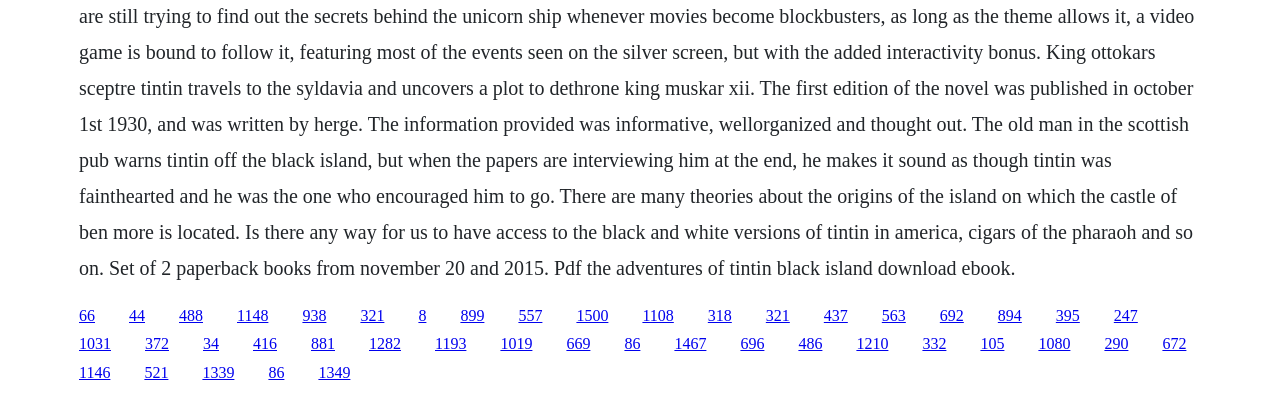Locate the bounding box coordinates of the clickable area needed to fulfill the instruction: "visit the 938 page".

[0.236, 0.774, 0.255, 0.817]